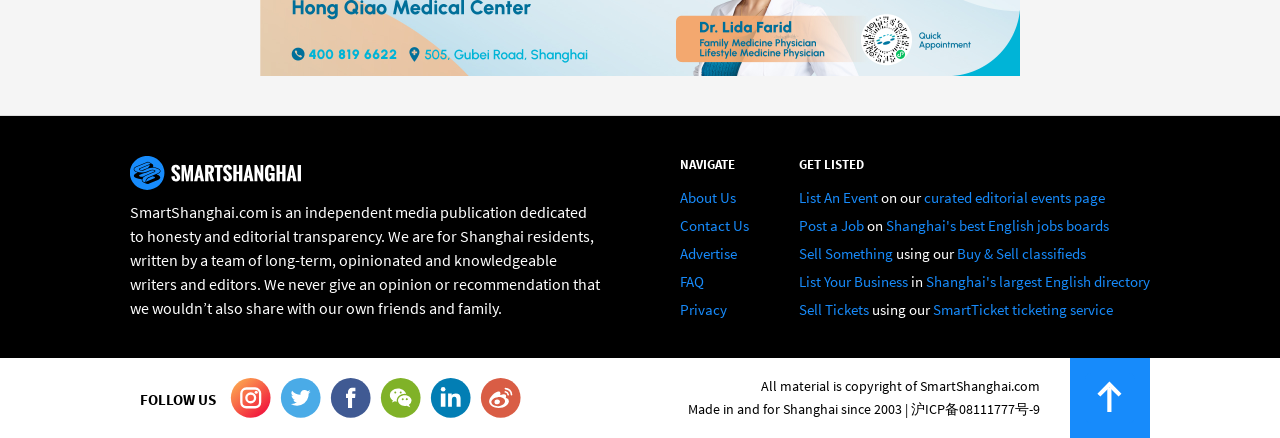Determine the bounding box coordinates of the UI element that matches the following description: "Sell Something". The coordinates should be four float numbers between 0 and 1 in the format [left, top, right, bottom].

[0.624, 0.557, 0.698, 0.601]